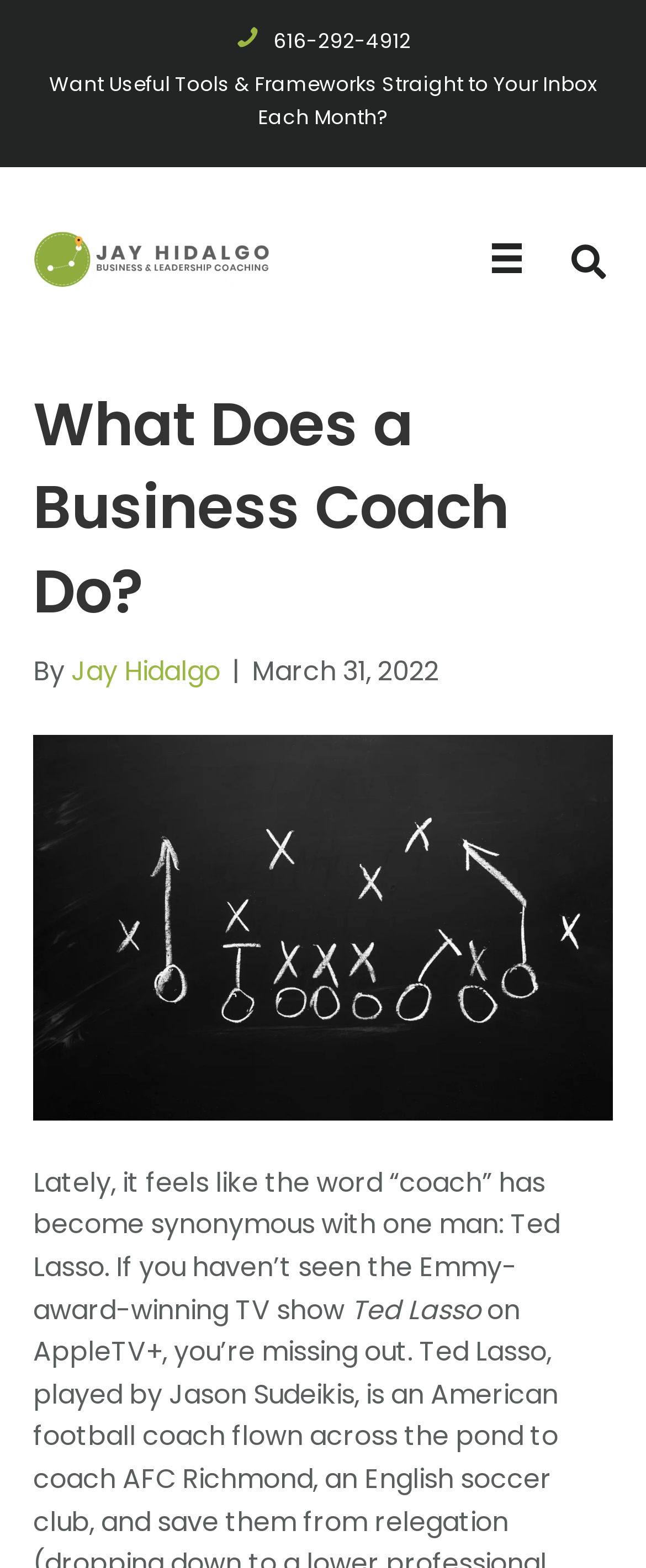Illustrate the webpage's structure and main components comprehensively.

The webpage appears to be a blog post or article about the role of a business coach. At the top left of the page, there is a phone number "616-292-4912" and a link to call this number. Next to the phone number, there is a text "Want Useful Tools & Frameworks Straight to Your Inbox Each Month?".

Below the phone number, there is a logo of "Jay Hidalgo" with a link to it. To the right of the logo, there is a menu toggle button with an image. Further to the right, there is a search button with a magnifying glass icon.

The main content of the page starts with a heading "What Does a Business Coach Do?" followed by the author's name "Jay Hidalgo" and the date "March 31, 2022". The article begins with a paragraph discussing the popularity of the term "coach" due to the TV show "Ted Lasso". The text continues below, discussing the role of a business coach and how they can help business owners gain clarity on processes and goals.